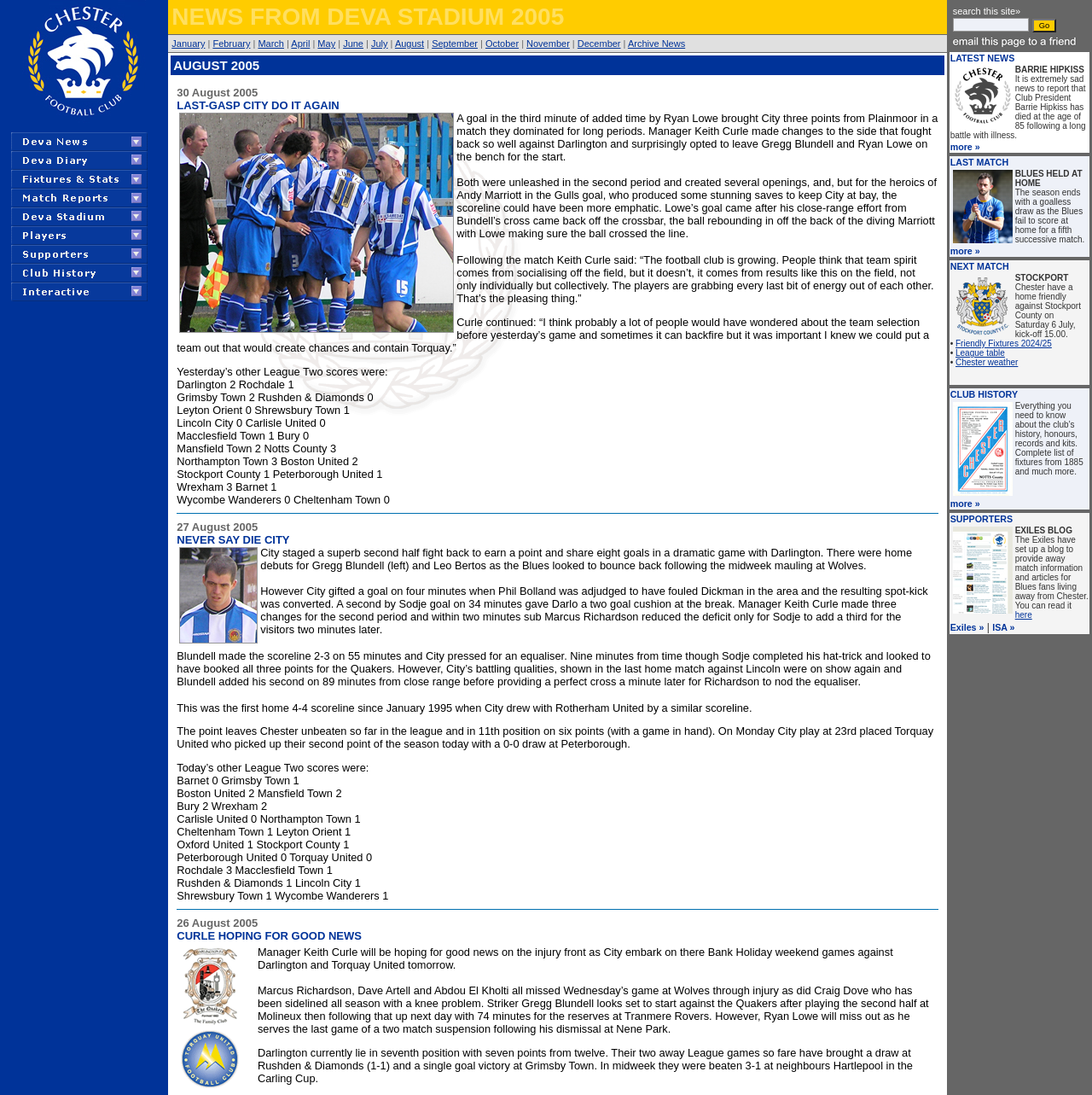Describe the webpage in detail, including text, images, and layout.

The webpage is about August 2005 news reports, specifically focusing on Chester City Football Club. At the top, there are 10 links with corresponding images, including "DEVA NEWS", "DEVA DIARY", "FIXTURES AND STATS", "MATCH REPORTS", and others. Below these links, there is a table with two rows. The first row contains a header "NEWS FROM DEVA STADIUM 2005" and a list of months from January to December, with "August" highlighted. The second row has a table with a news article about a football match between Chester City and Torquay United, where Chester City won 1-0. The article includes quotes from the manager, Keith Curle, and a summary of the match.

Below the table, there are several paragraphs of text, including a report on the match, quotes from the manager, and a summary of other League Two scores from the same day. The text is accompanied by several images, including a photo of a football player and a logo. There is also a separator line and a date "27 August 2005" followed by a heading "NEVER SAY DIE CITY". The rest of the page is dedicated to another news article about a match between Chester City and Darlington, where Chester City came back from a 3-1 deficit to draw 4-4. The article includes details about the match, including goals scored and substitutions made.